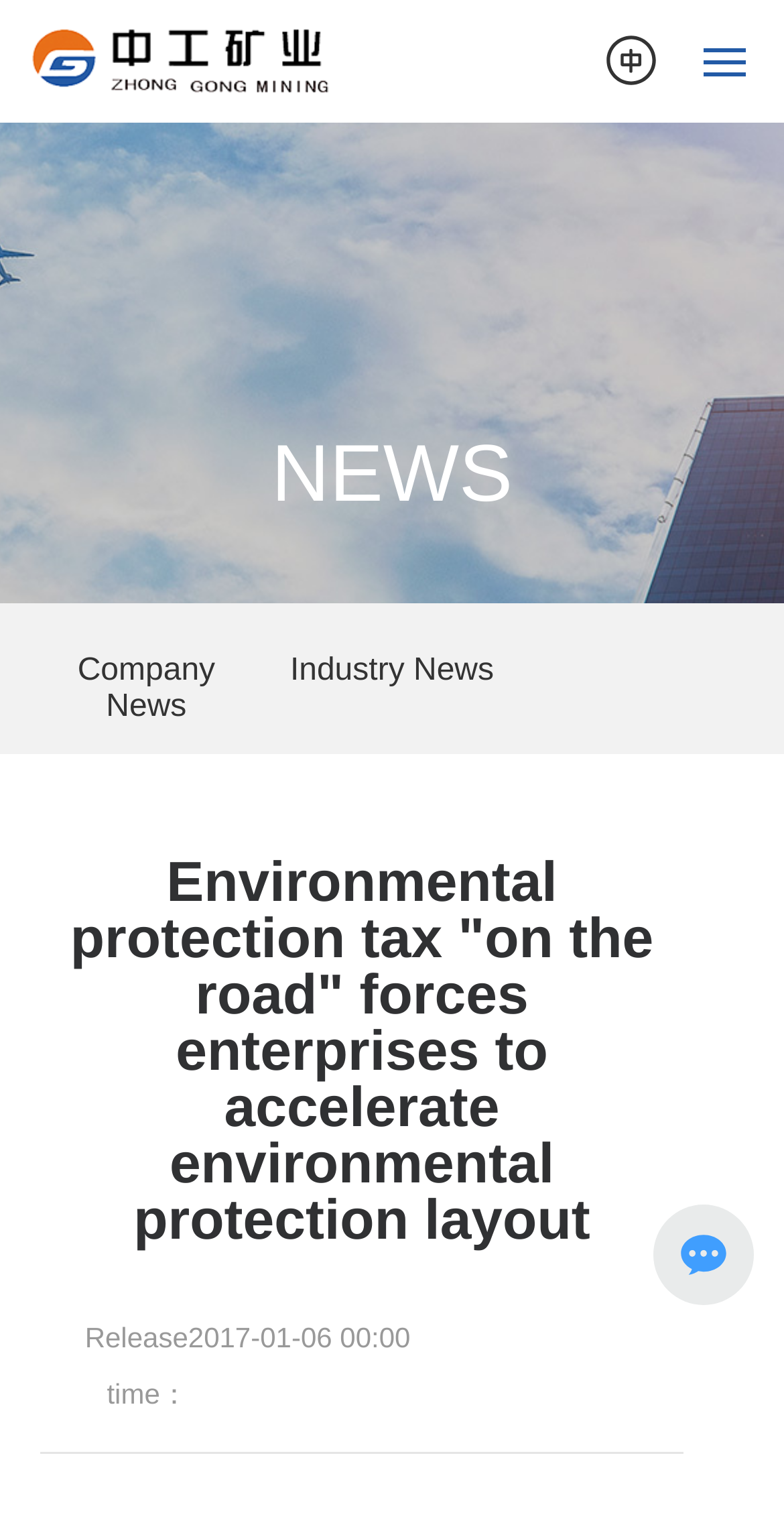Determine the bounding box coordinates of the UI element that matches the following description: "Company News". The coordinates should be four float numbers between 0 and 1 in the format [left, top, right, bottom].

[0.043, 0.412, 0.33, 0.485]